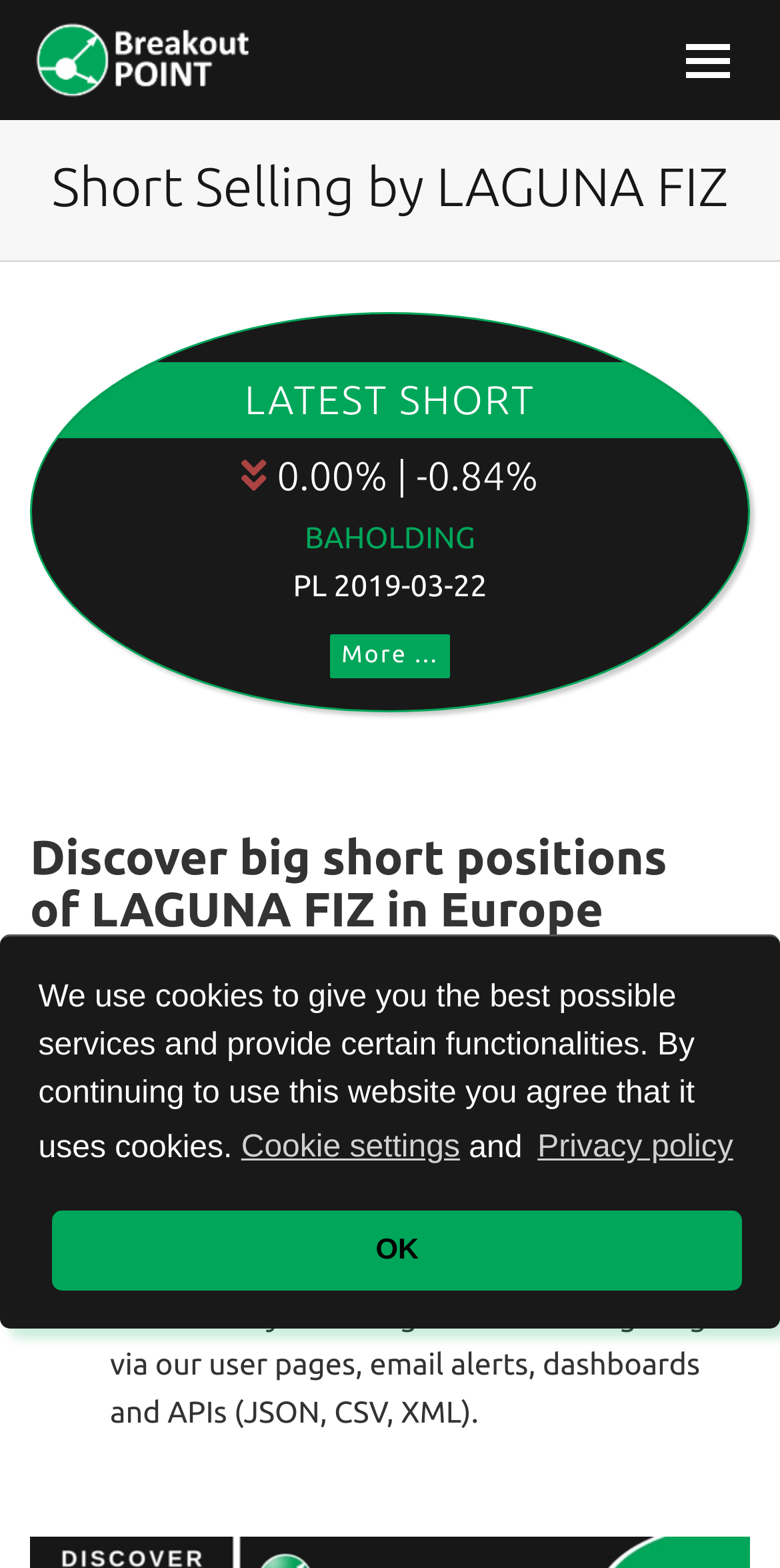What is the purpose of the 'More...' link?
Answer the question with detailed information derived from the image.

I inferred this by looking at the context of the 'LATEST SHORT' section, where the 'More...' link is likely a way to access more information about the latest short selling activities.